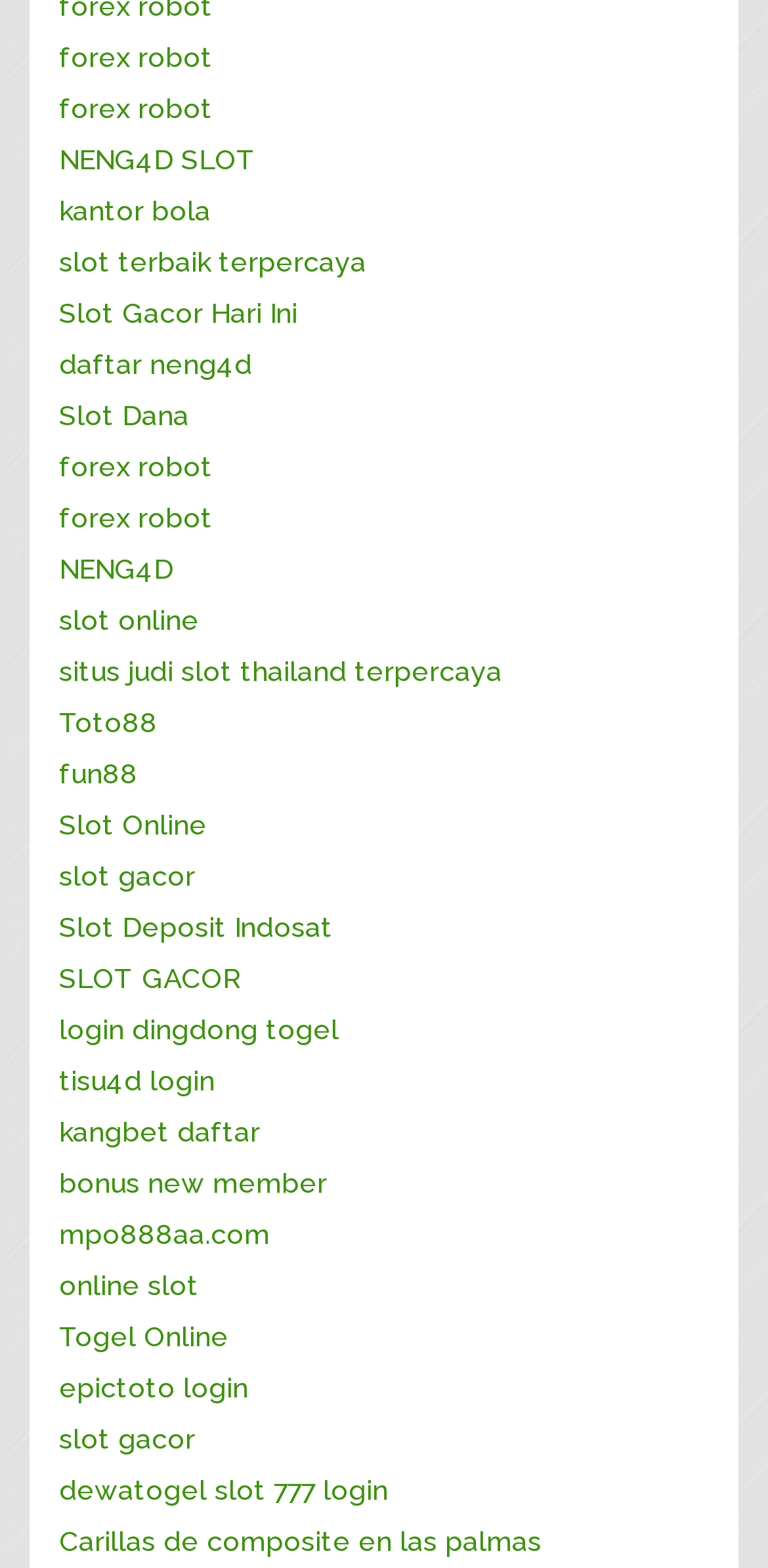Please identify the bounding box coordinates of the clickable area that will fulfill the following instruction: "Explore the Fabriculous! section". The coordinates should be in the format of four float numbers between 0 and 1, i.e., [left, top, right, bottom].

None